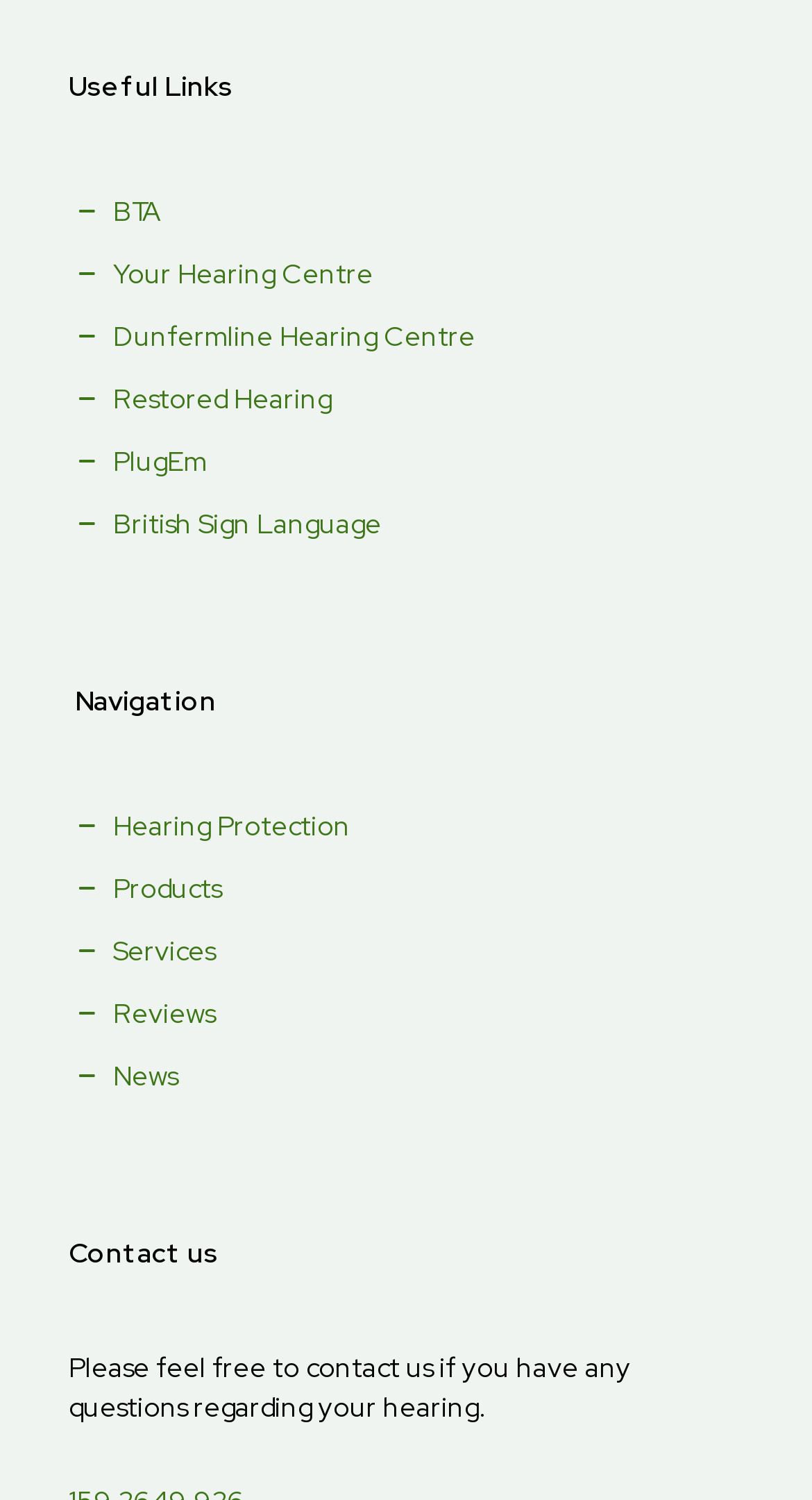Determine the bounding box coordinates of the clickable region to execute the instruction: "Contact us by email". The coordinates should be four float numbers between 0 and 1, denoted as [left, top, right, bottom].

None